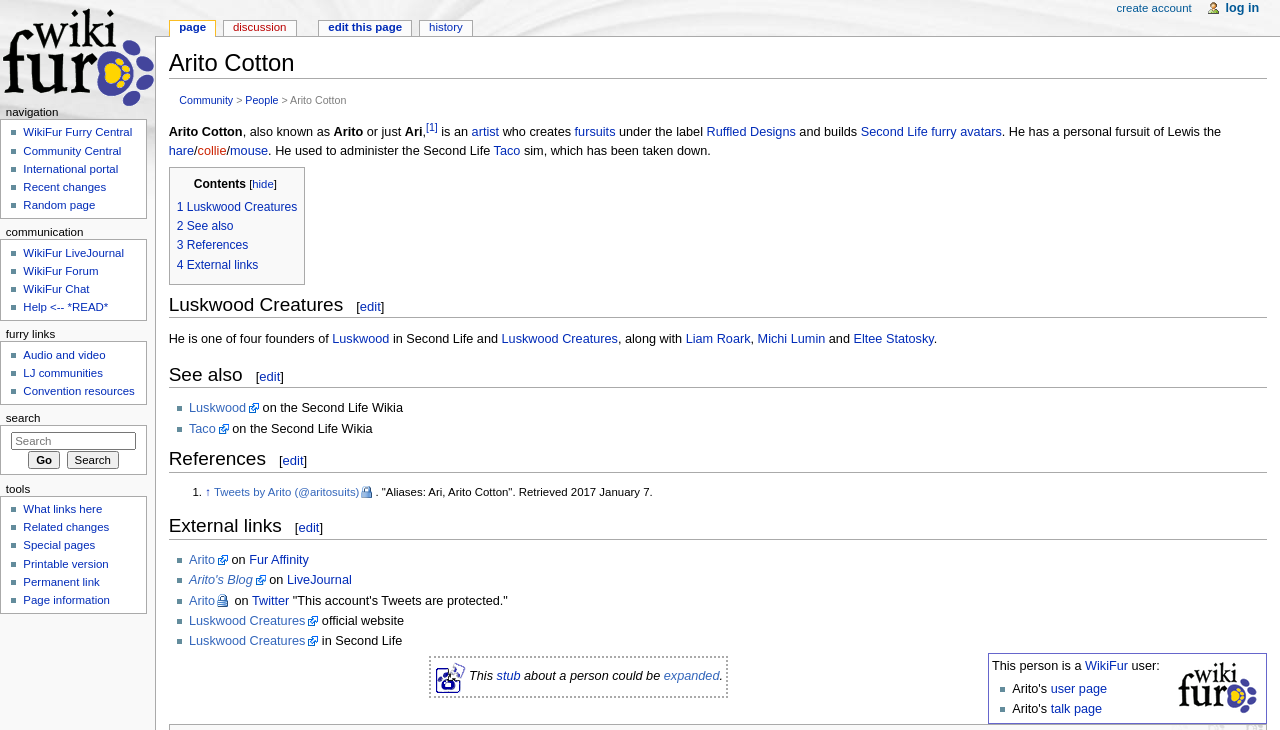Given the description "Michi Lumin", provide the bounding box coordinates of the corresponding UI element.

[0.592, 0.454, 0.645, 0.474]